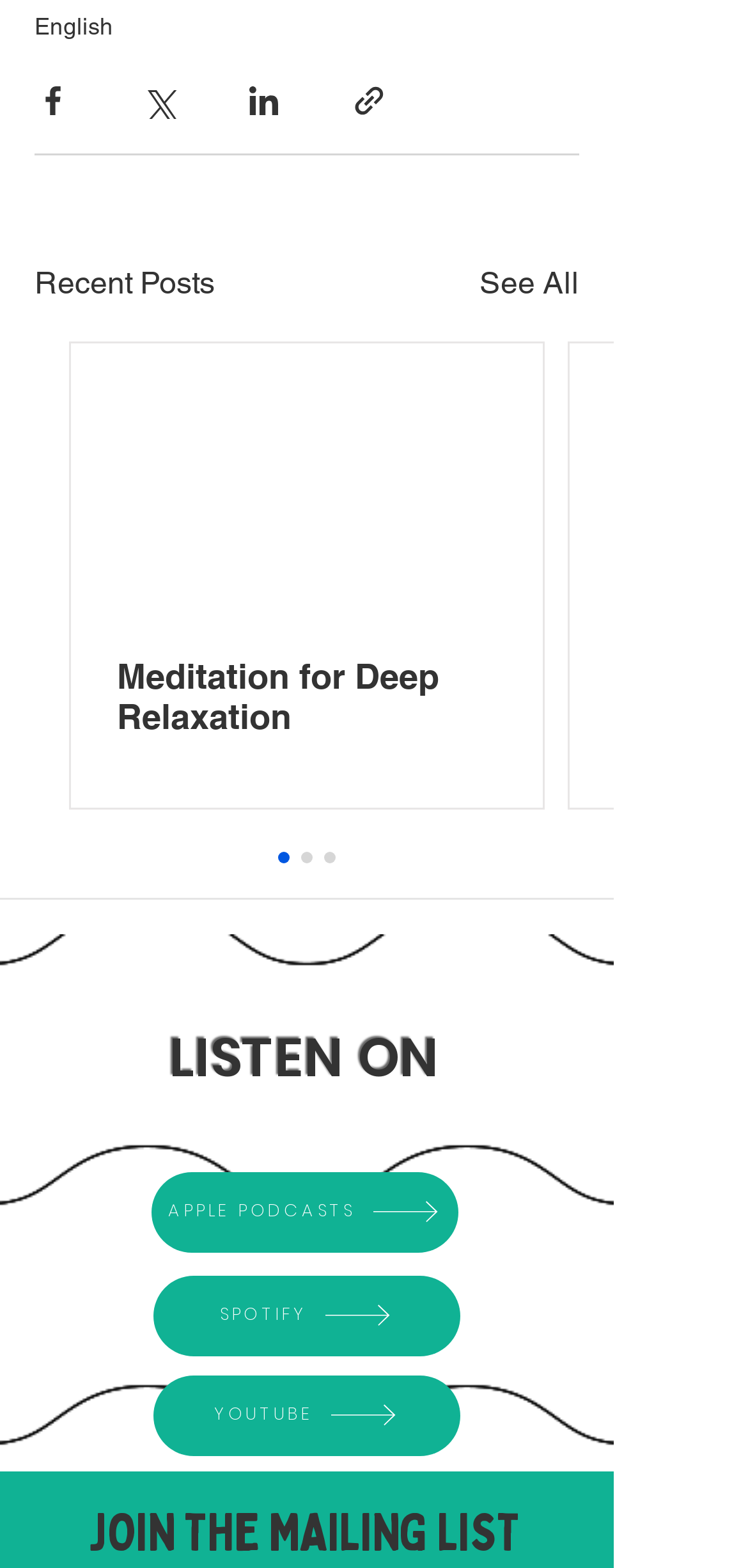How many hidden elements are there on the webpage?
Please look at the screenshot and answer using one word or phrase.

3